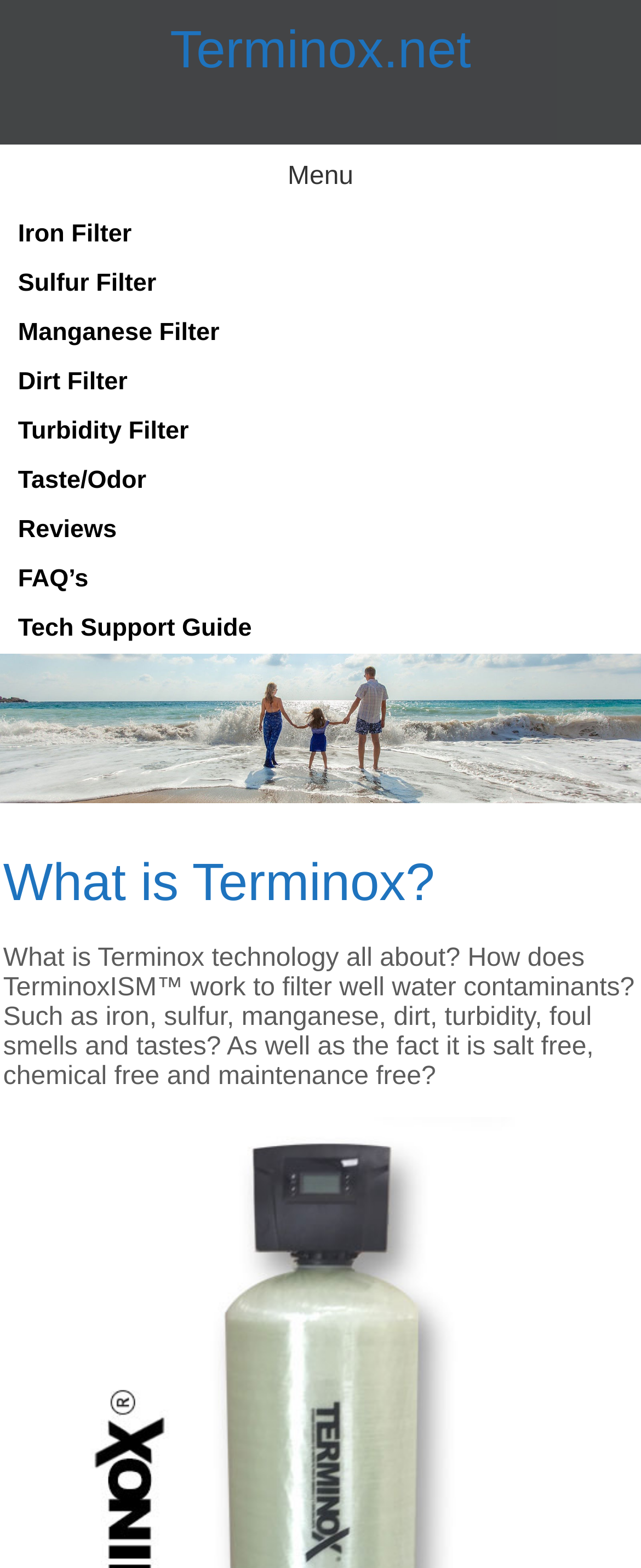Locate the UI element described as follows: "Taste/Odor". Return the bounding box coordinates as four float numbers between 0 and 1 in the order [left, top, right, bottom].

[0.002, 0.291, 0.995, 0.323]